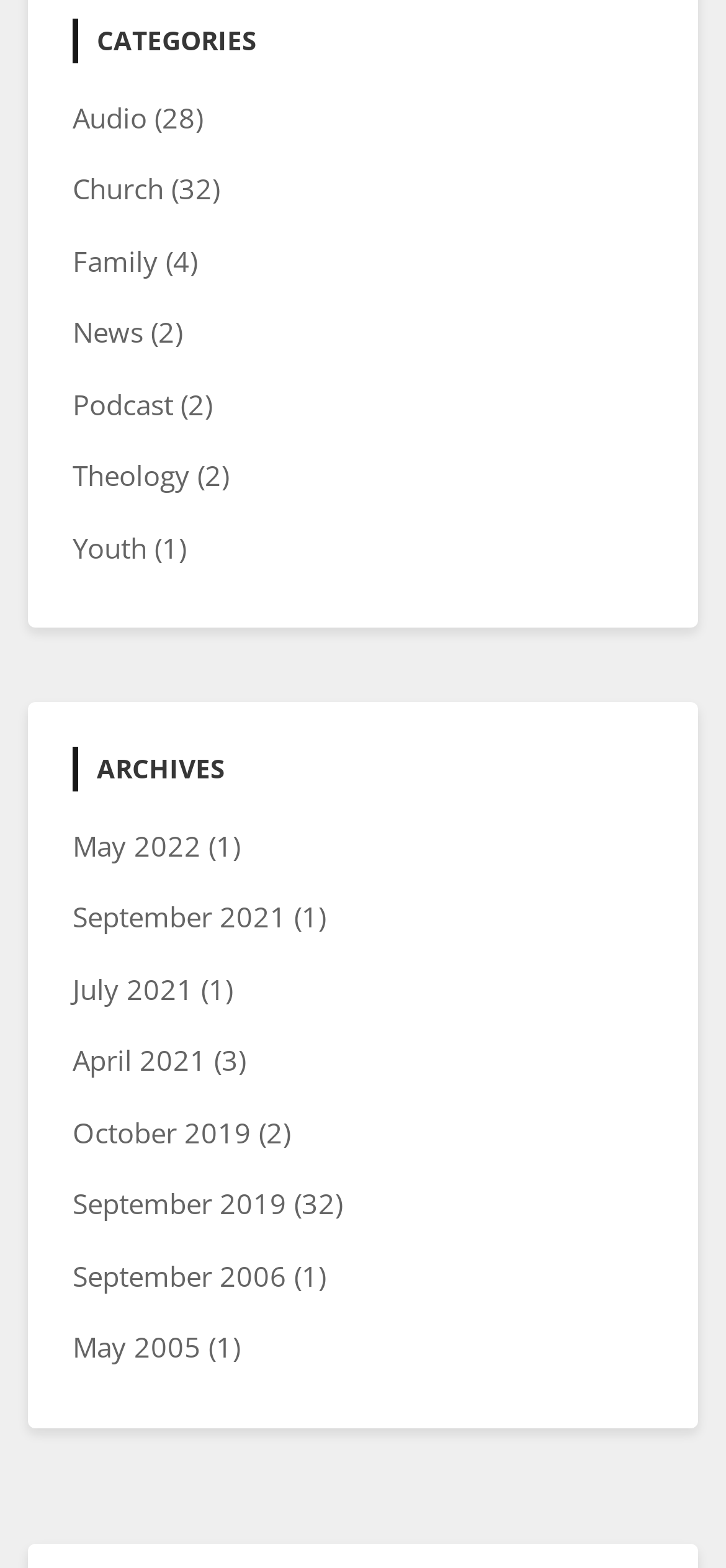Locate the bounding box coordinates of the clickable region to complete the following instruction: "Check the 'September 2019' archives."

[0.1, 0.756, 0.395, 0.779]